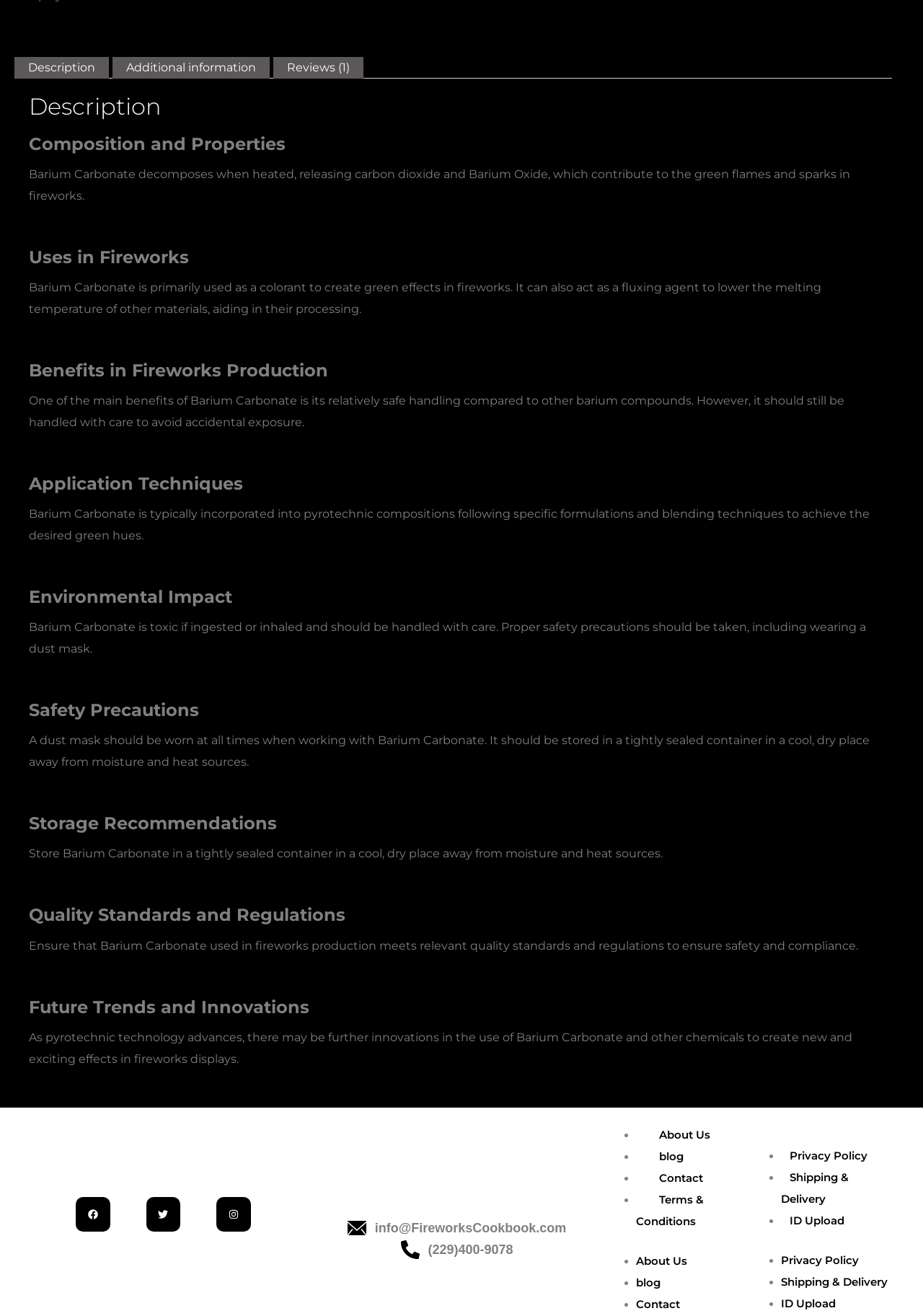Determine the bounding box coordinates of the clickable element to achieve the following action: 'Visit the 'Fireworks Cookbook Chemicals' page'. Provide the coordinates as four float values between 0 and 1, formatted as [left, top, right, bottom].

[0.053, 0.853, 0.287, 0.896]